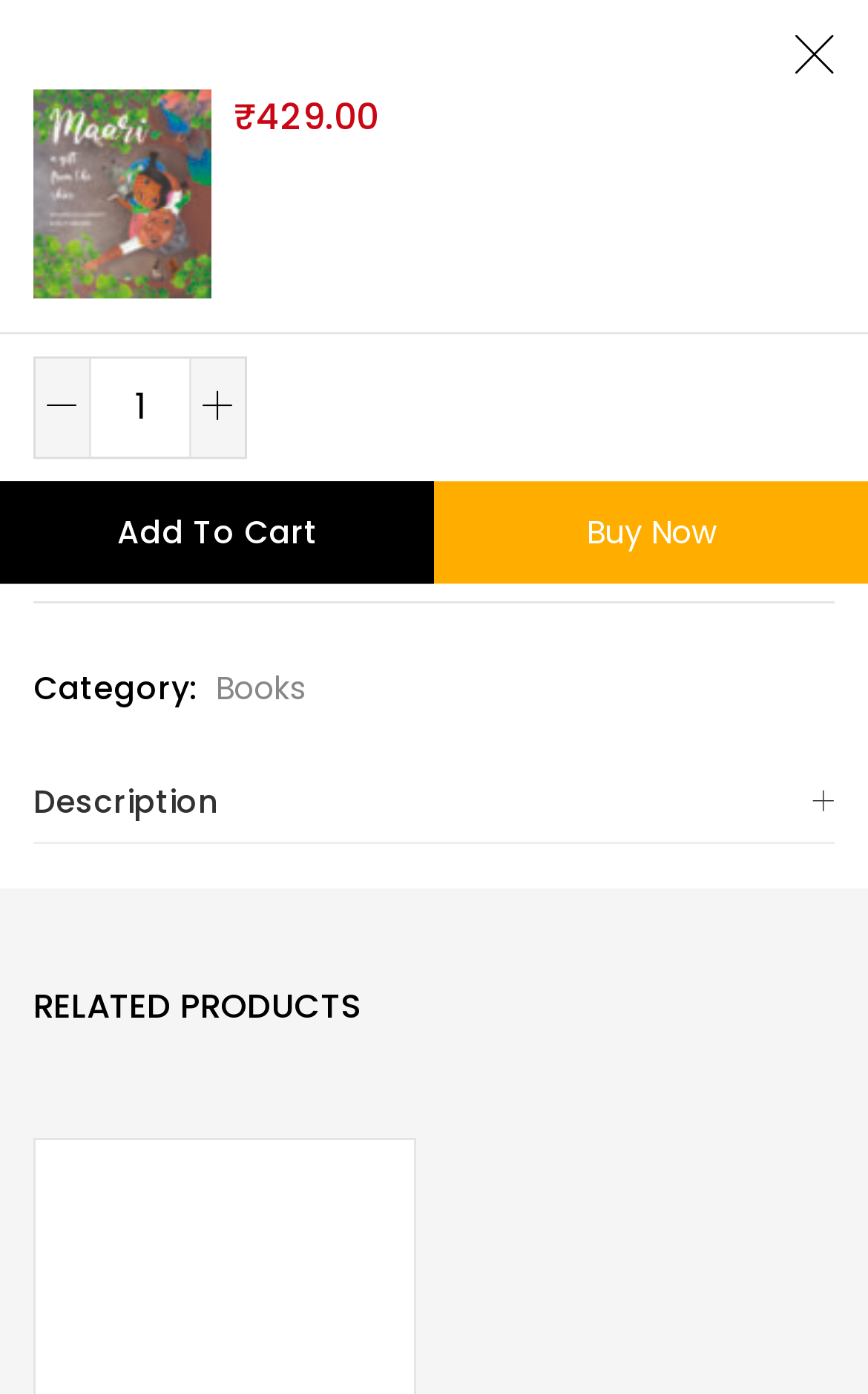Provide a single word or phrase answer to the question: 
What is the age group for this book?

3-8 Years